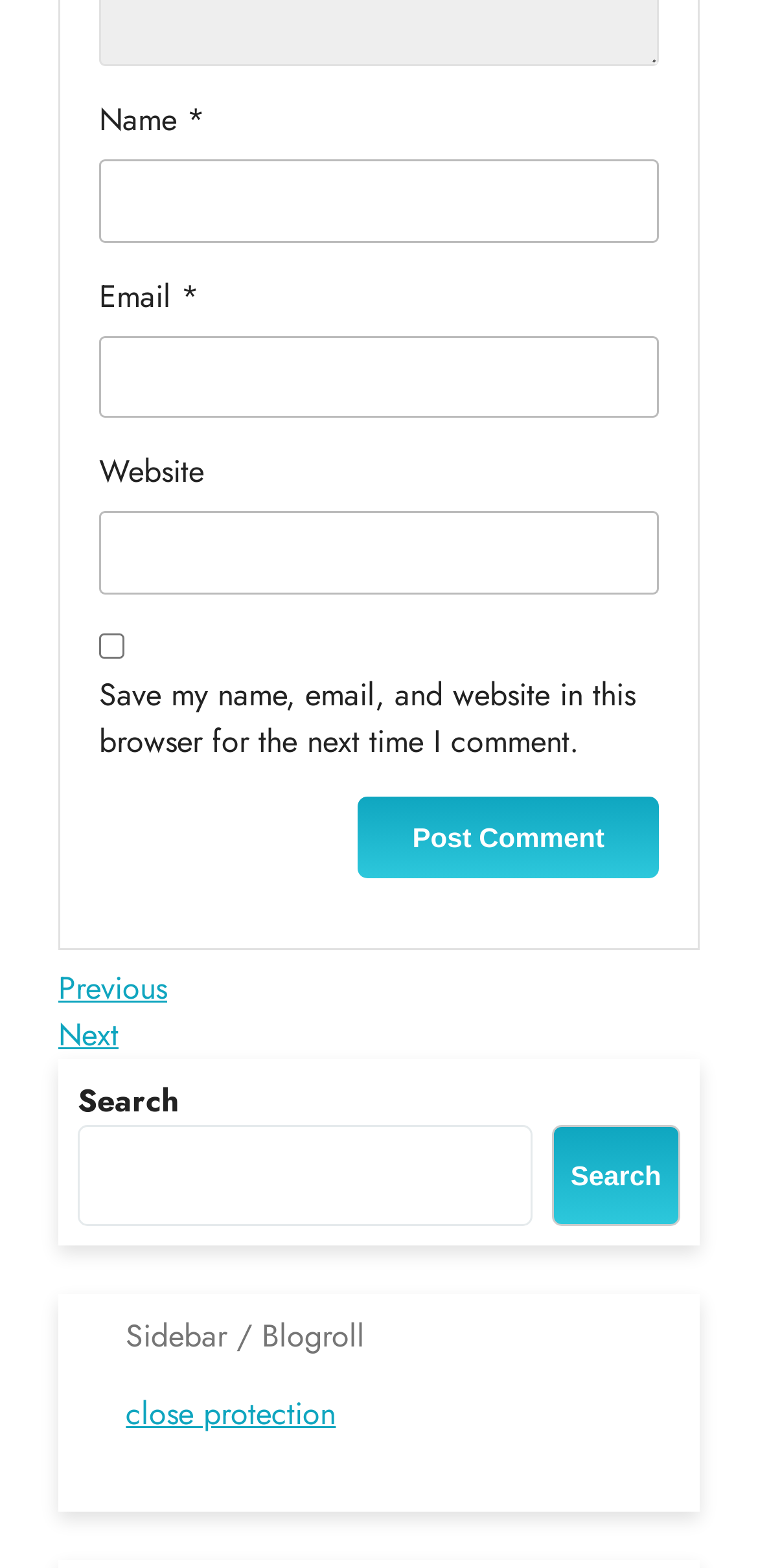Please analyze the image and give a detailed answer to the question:
What is the purpose of the checkbox?

The checkbox is located below the 'Website' textbox and has a label 'Save my name, email, and website in this browser for the next time I comment.' This suggests that its purpose is to save the user's comment information for future use.